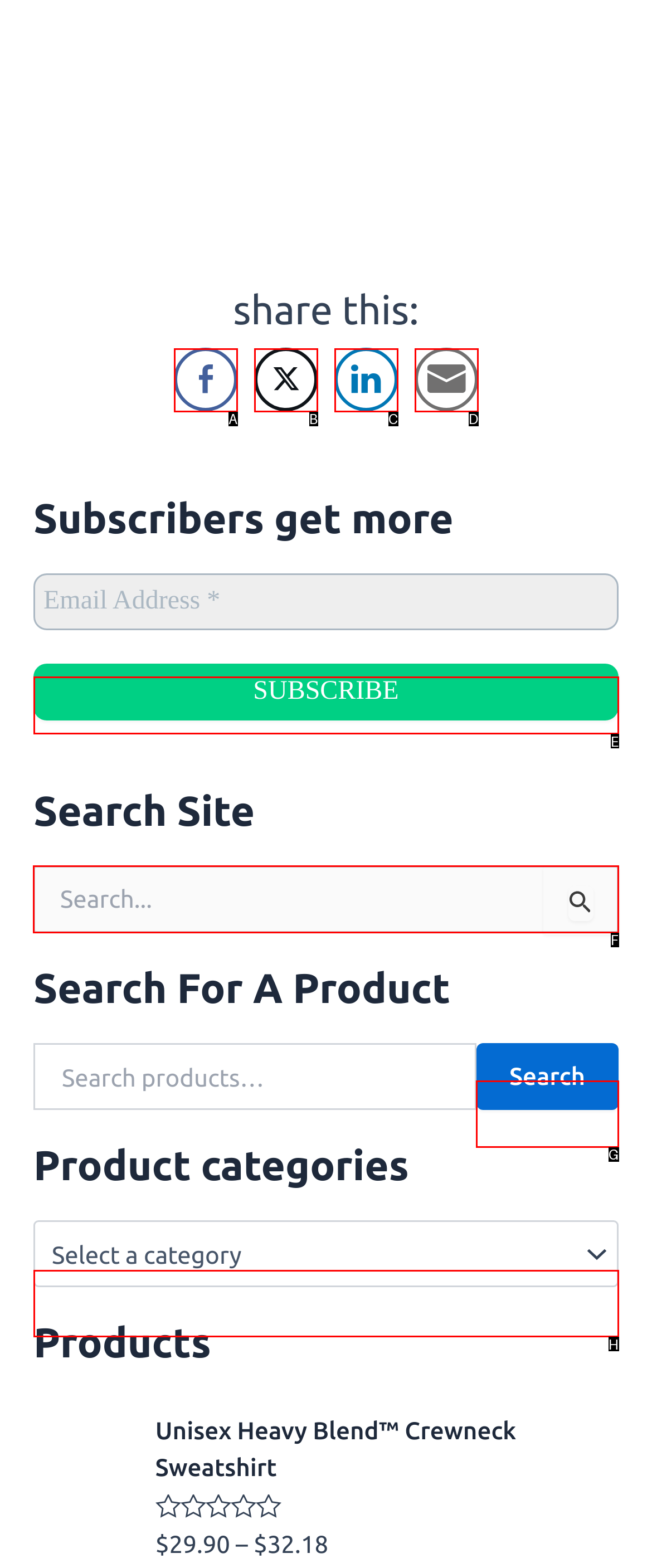Select the right option to accomplish this task: Search for a product. Reply with the letter corresponding to the correct UI element.

F